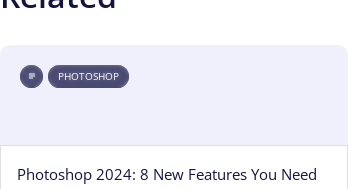Answer the following query concisely with a single word or phrase:
What is the tone of the graphic?

Innovative and creative